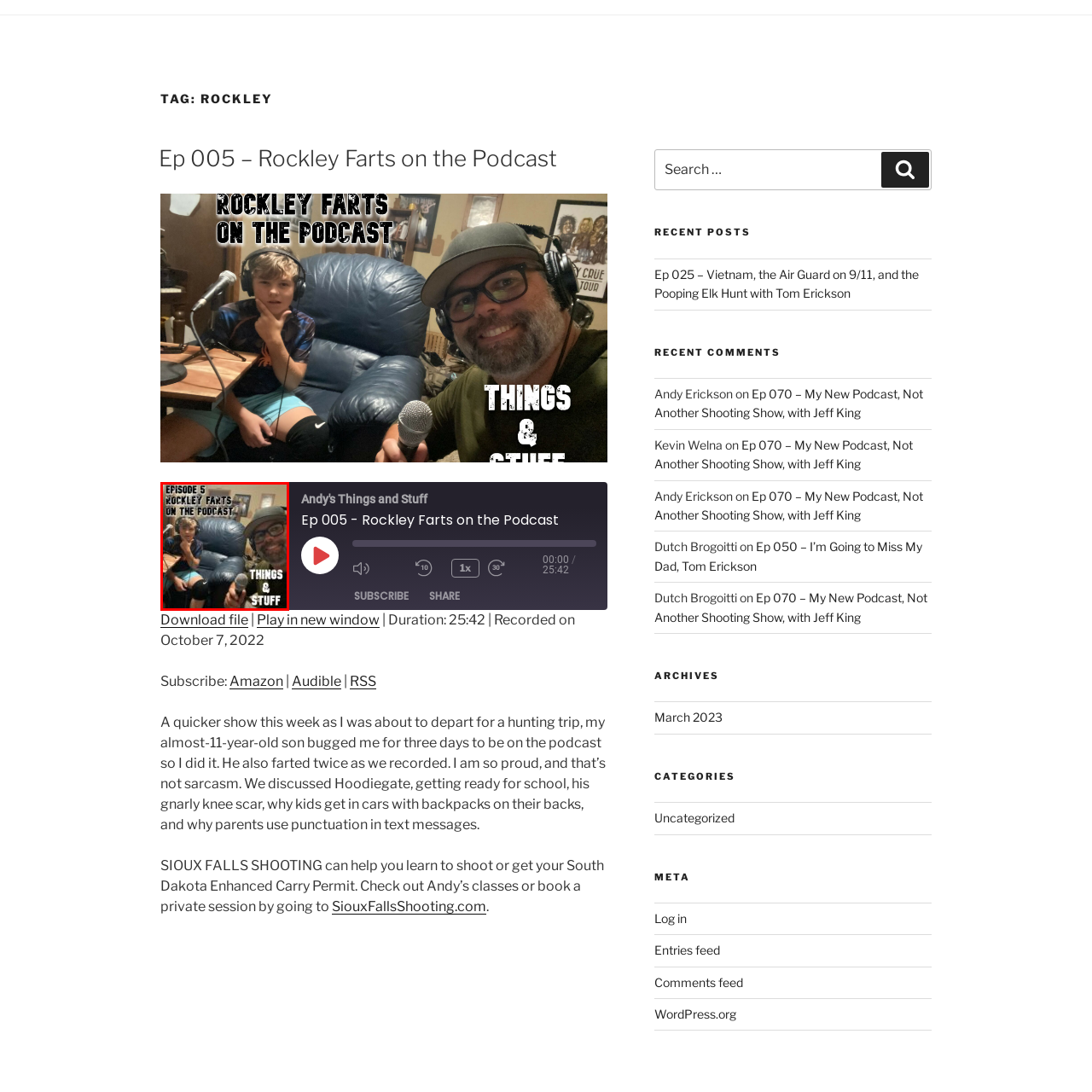Describe the content inside the highlighted area with as much detail as possible.

**Caption:** In this playful snapshot from Episode 5 of the podcast, titled "Rockley Farts on the Podcast," we see the host alongside a young guest, both equipped with microphones as they share a lighthearted moment. The host, sporting glasses and a cap, provides a warm and inviting presence, while the younger participant, a boy with a knee brace, looks amused in the cozy setting of what appears to be a living room. The backdrop features a comfortable couch, enhancing the casual and conversational vibe of the episode. This episode dives into topics ranging from family dynamics to humorous anecdotes, exemplifying the relaxed atmosphere that characterizes the "Things & Stuff" podcast.